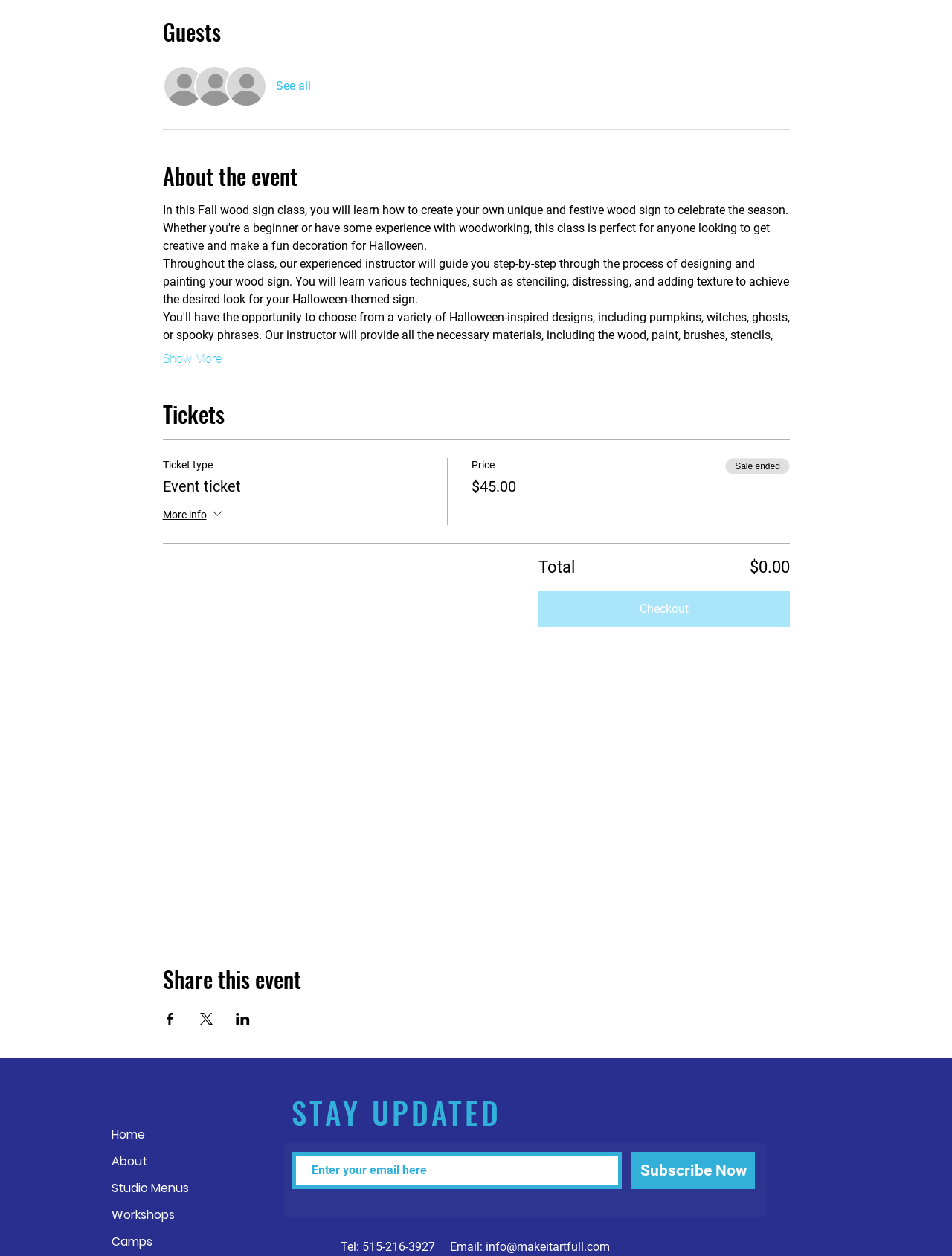What is the current total cost?
Provide a fully detailed and comprehensive answer to the question.

I found this answer by looking at the StaticText element with the content '$0.00' which is next to the 'Total' label.